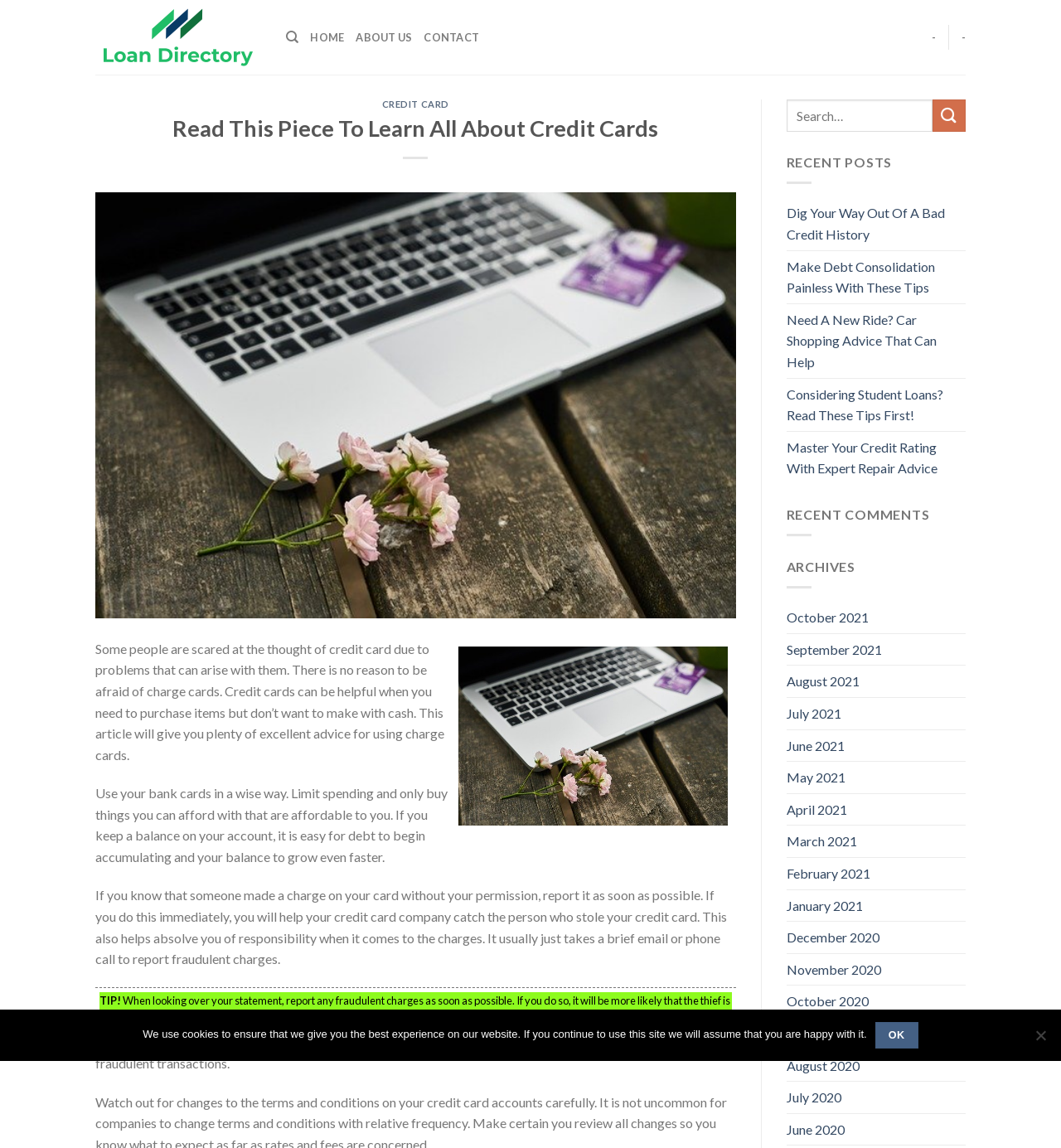What is the purpose of reporting fraudulent charges on a credit card? Please answer the question using a single word or phrase based on the image.

To catch the thief